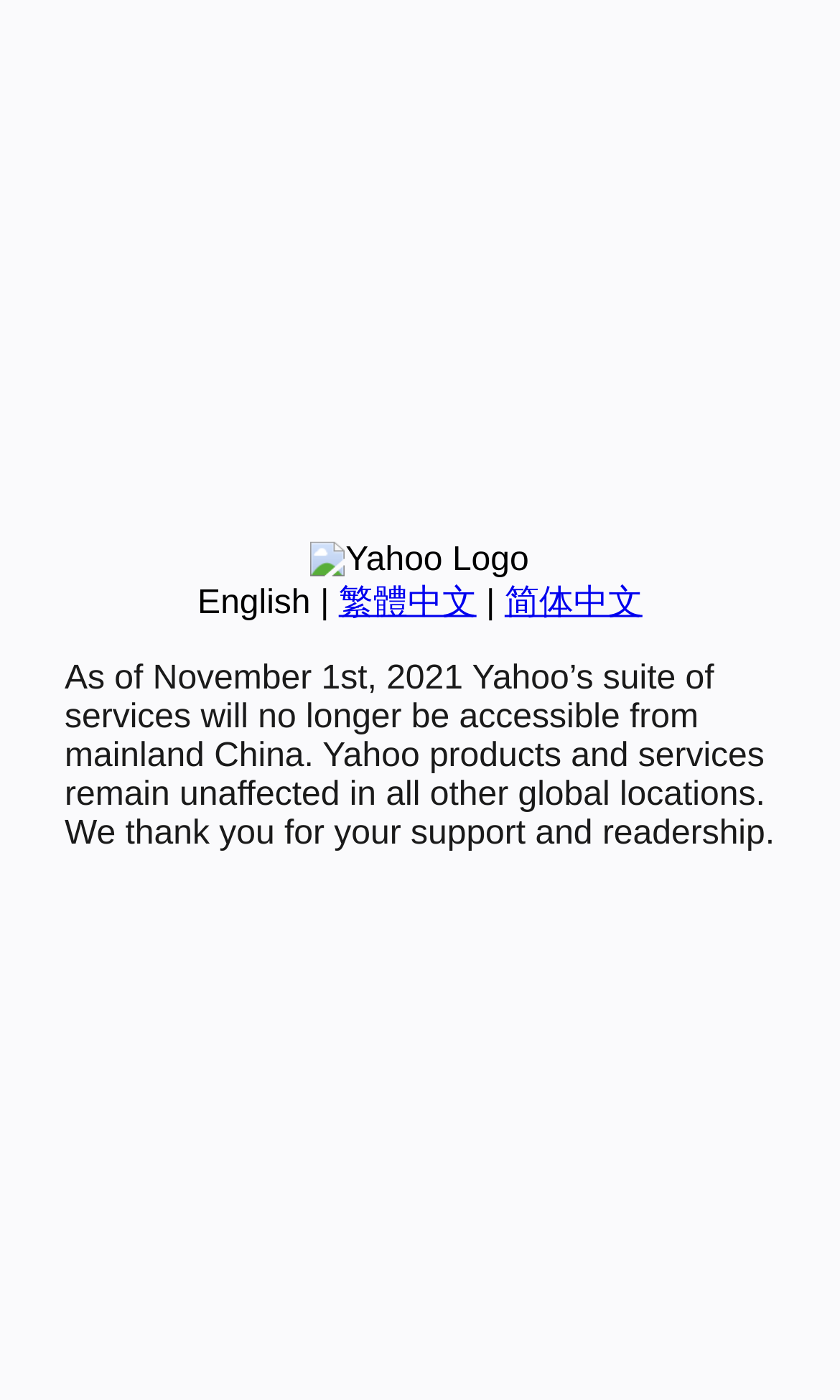Determine the bounding box for the HTML element described here: "简体中文". The coordinates should be given as [left, top, right, bottom] with each number being a float between 0 and 1.

[0.601, 0.418, 0.765, 0.444]